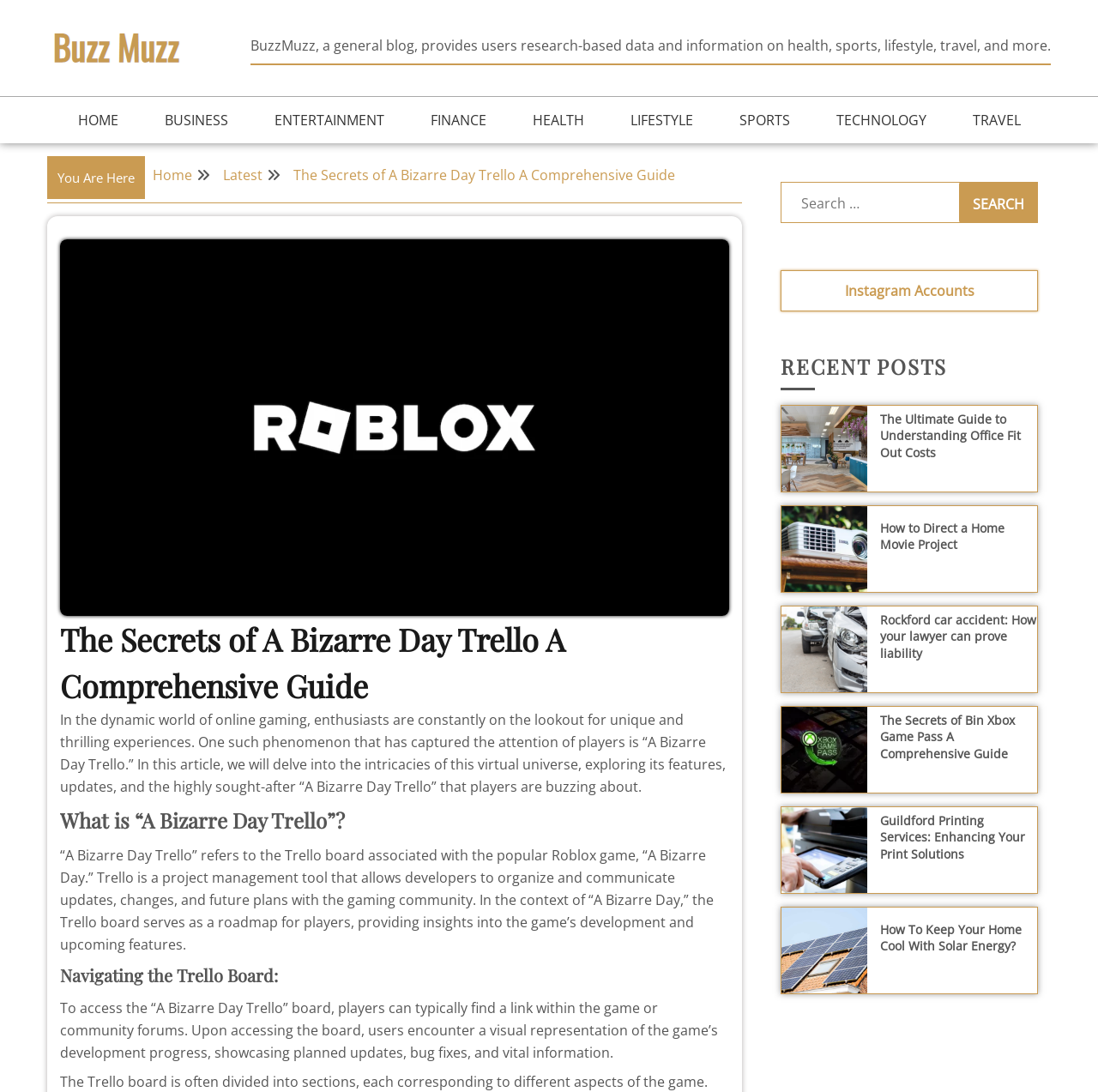Provide a one-word or brief phrase answer to the question:
What is A Bizarre Day Trello?

Trello board for A Bizarre Day game